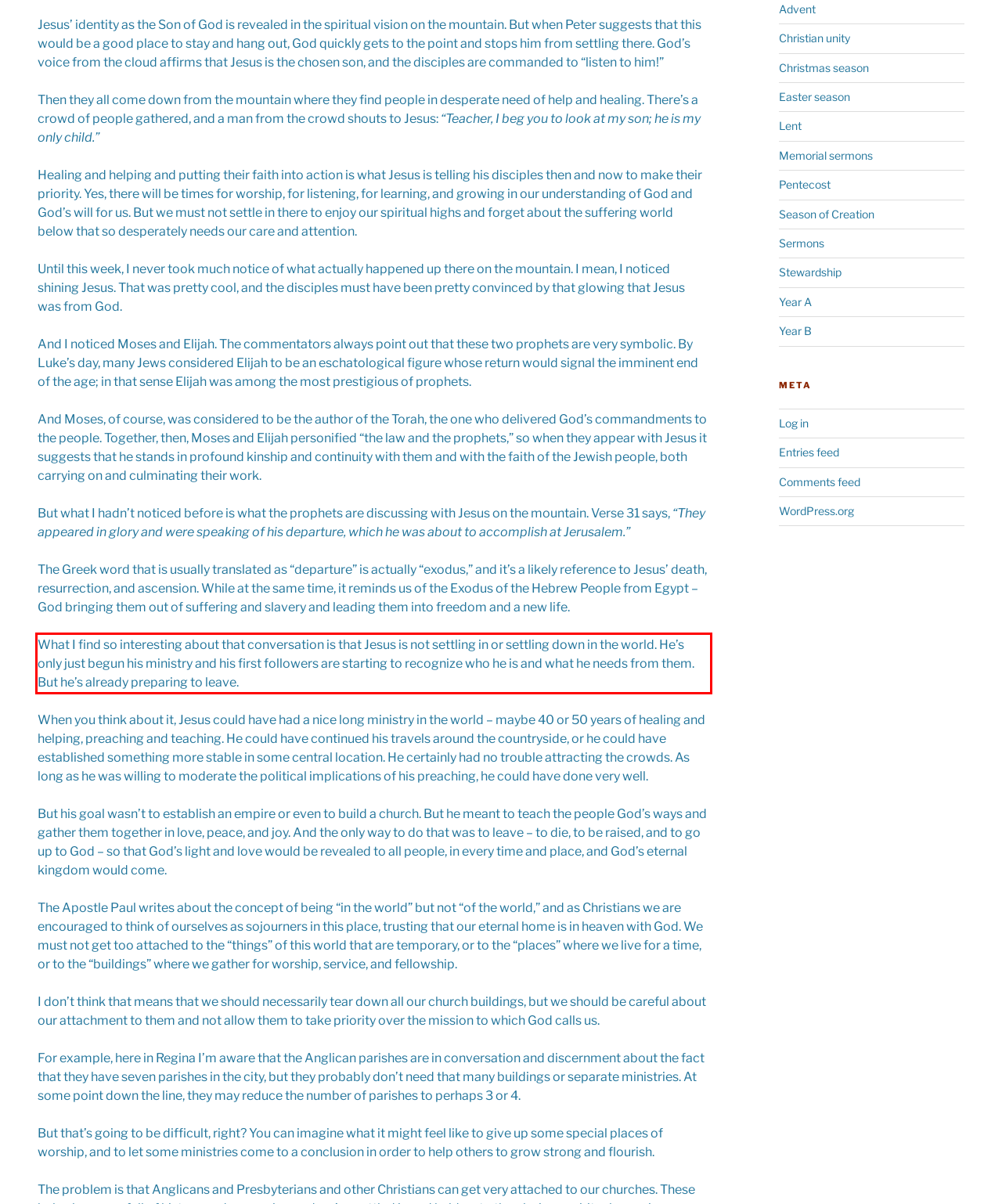There is a screenshot of a webpage with a red bounding box around a UI element. Please use OCR to extract the text within the red bounding box.

What I find so interesting about that conversation is that Jesus is not settling in or settling down in the world. He’s only just begun his ministry and his first followers are starting to recognize who he is and what he needs from them. But he’s already preparing to leave.